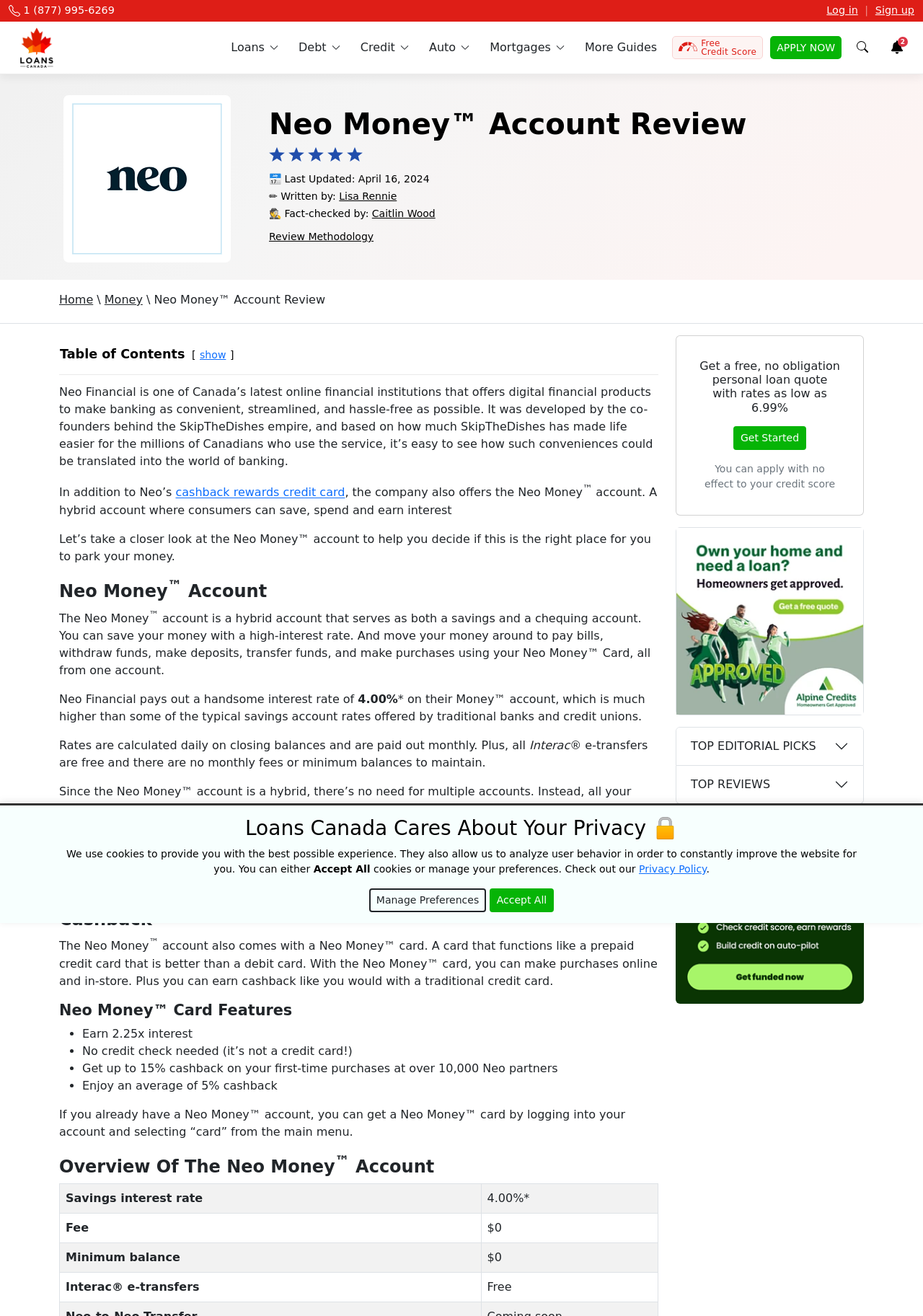Show the bounding box coordinates of the element that should be clicked to complete the task: "Click the 'Log in' link".

[0.896, 0.003, 0.93, 0.012]